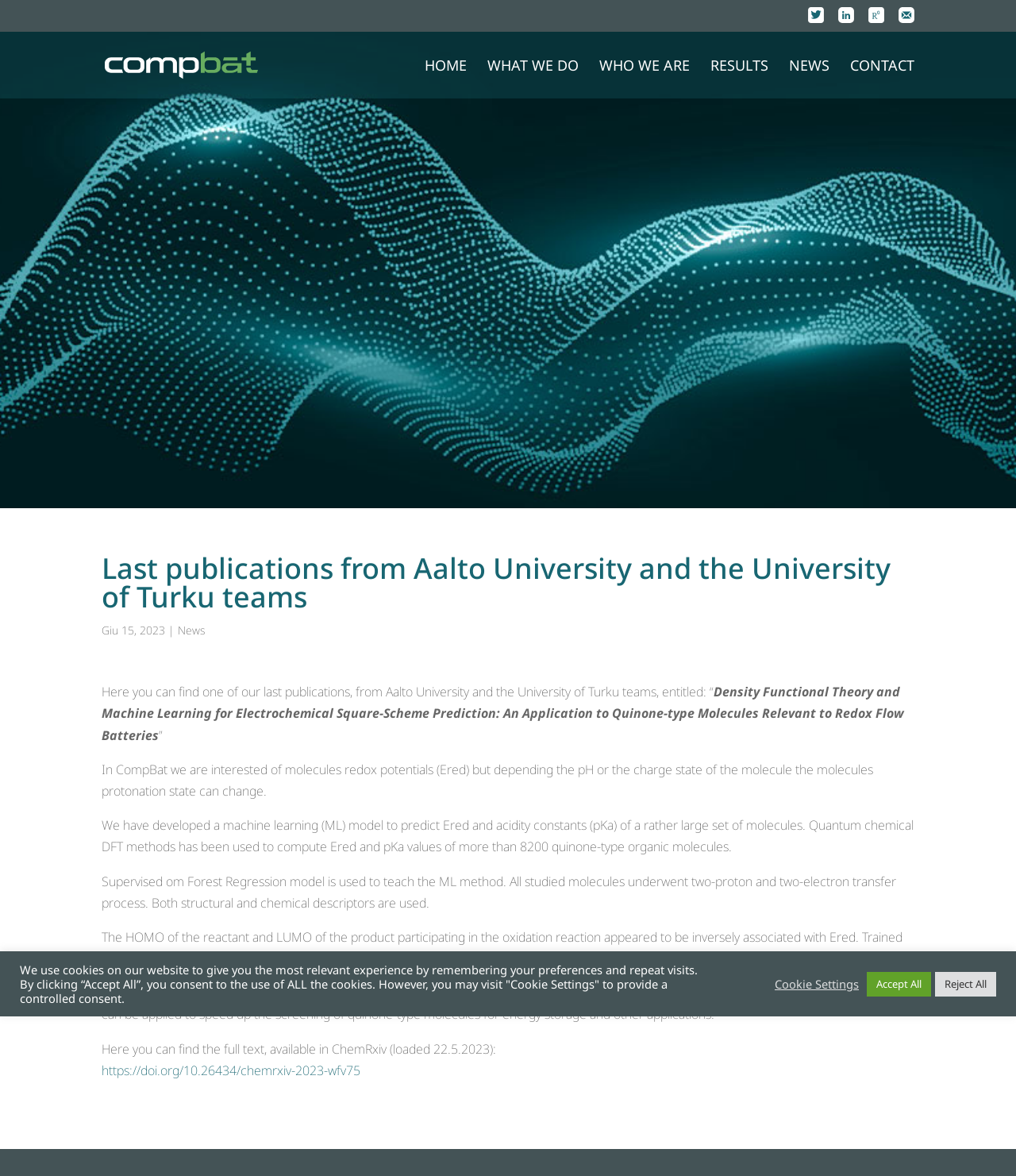How many images are in the top section?
Look at the image and respond with a one-word or short phrase answer.

4